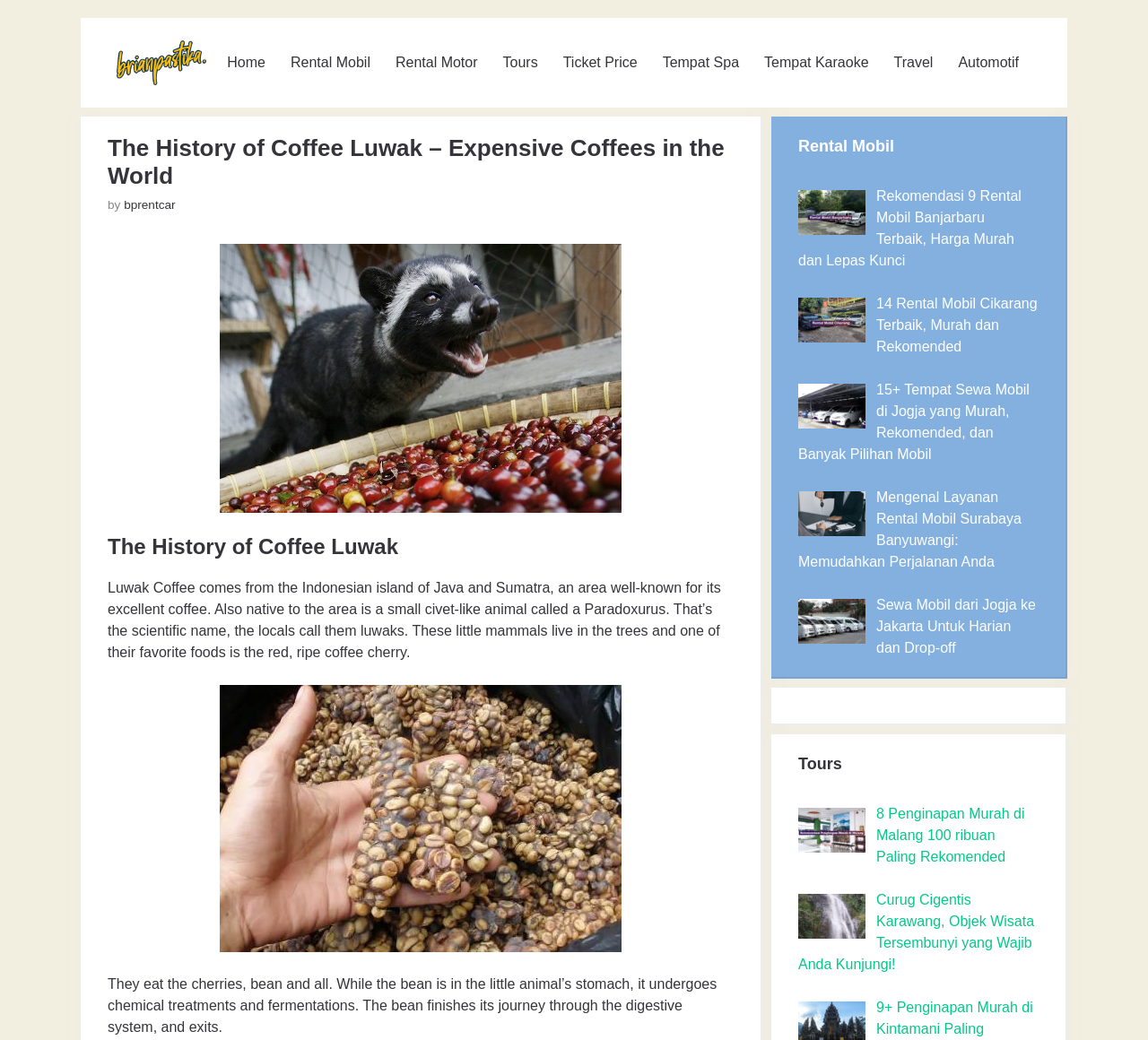Please determine the bounding box coordinates of the area that needs to be clicked to complete this task: 'View the image of coffee luwak'. The coordinates must be four float numbers between 0 and 1, formatted as [left, top, right, bottom].

[0.191, 0.234, 0.541, 0.493]